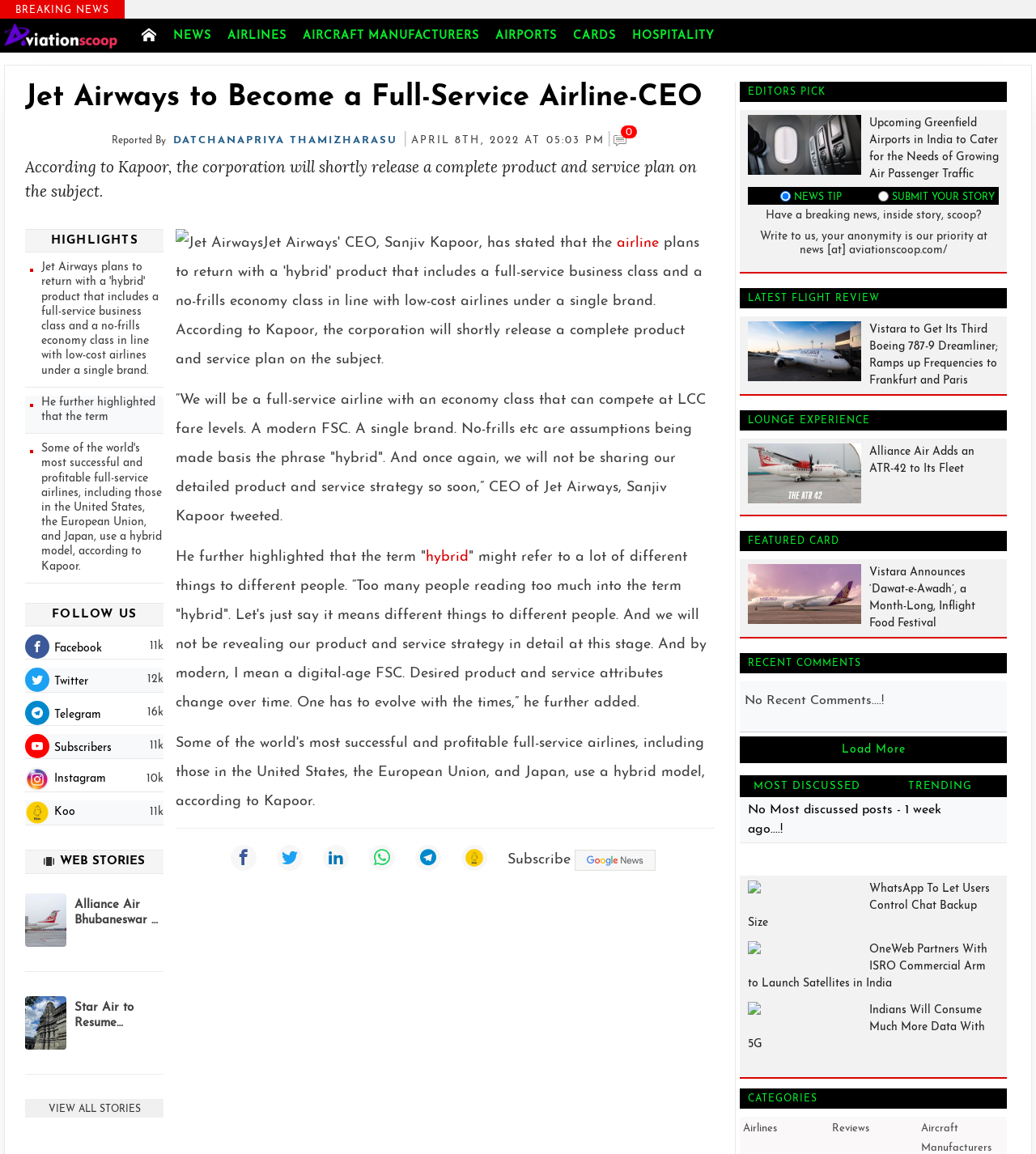Locate the bounding box coordinates of the item that should be clicked to fulfill the instruction: "View all stories".

[0.024, 0.952, 0.158, 0.968]